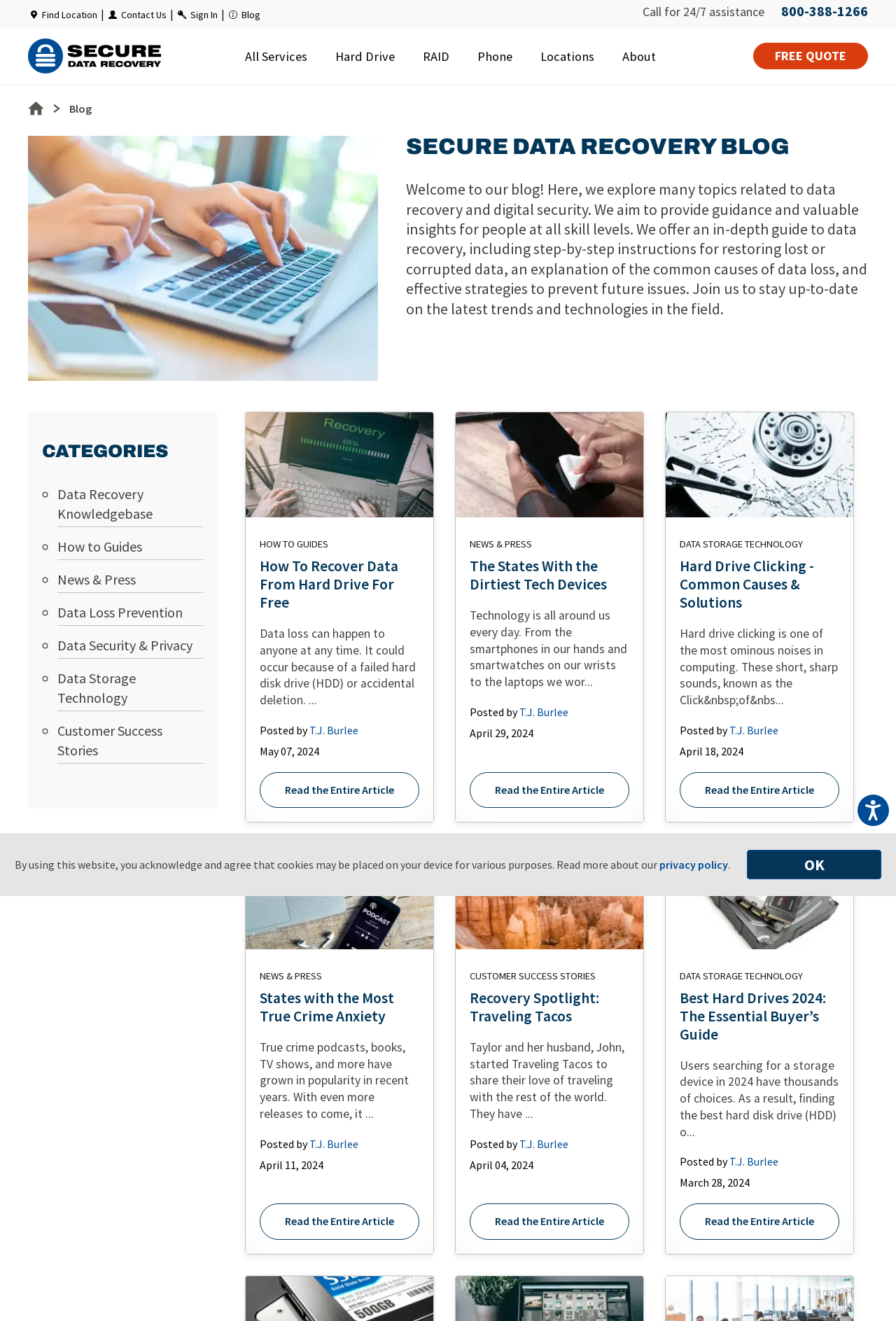How many categories are listed on this webpage?
Based on the image, provide your answer in one word or phrase.

7